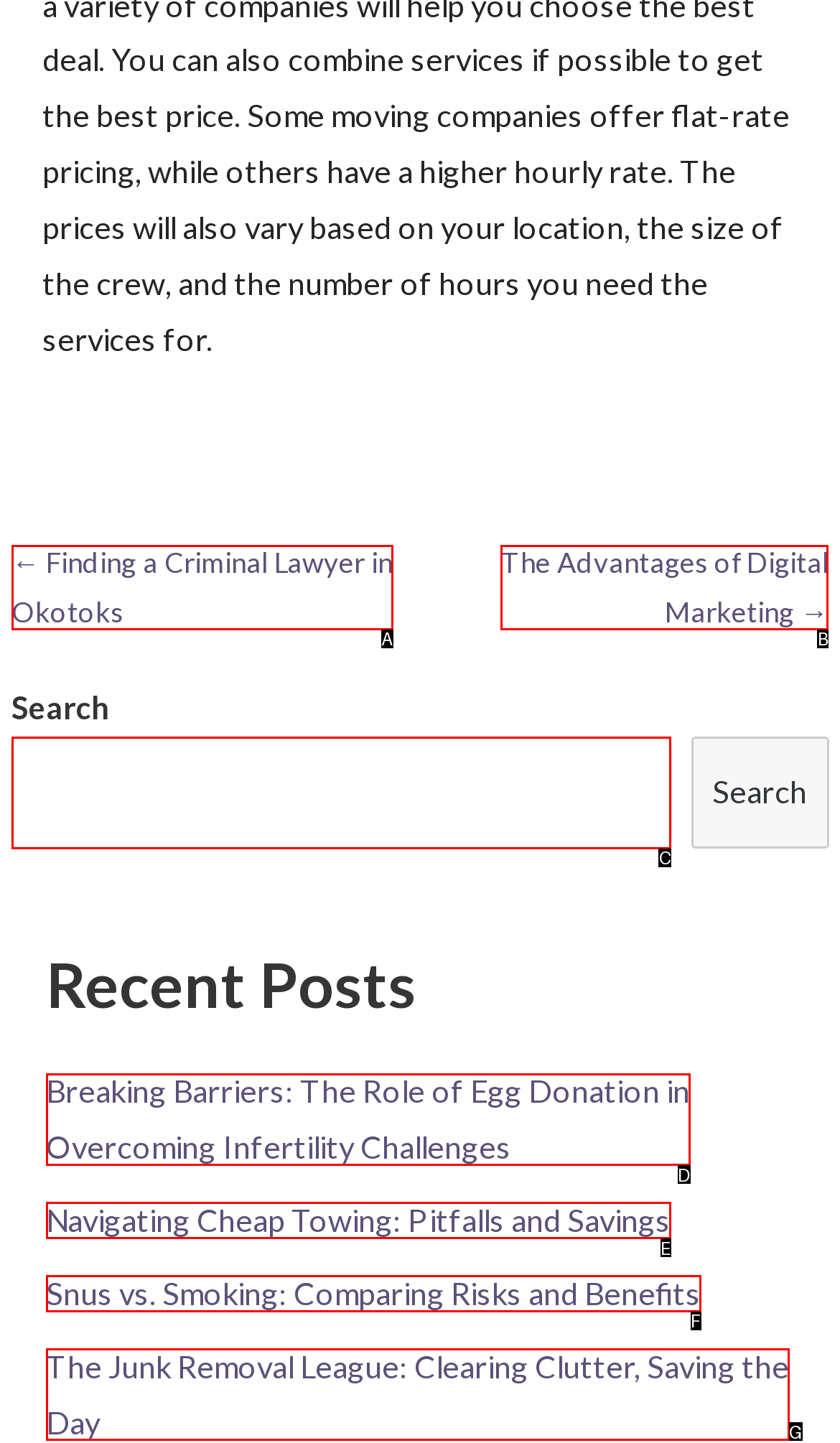From the choices given, find the HTML element that matches this description: parent_node: Search name="s". Answer with the letter of the selected option directly.

C